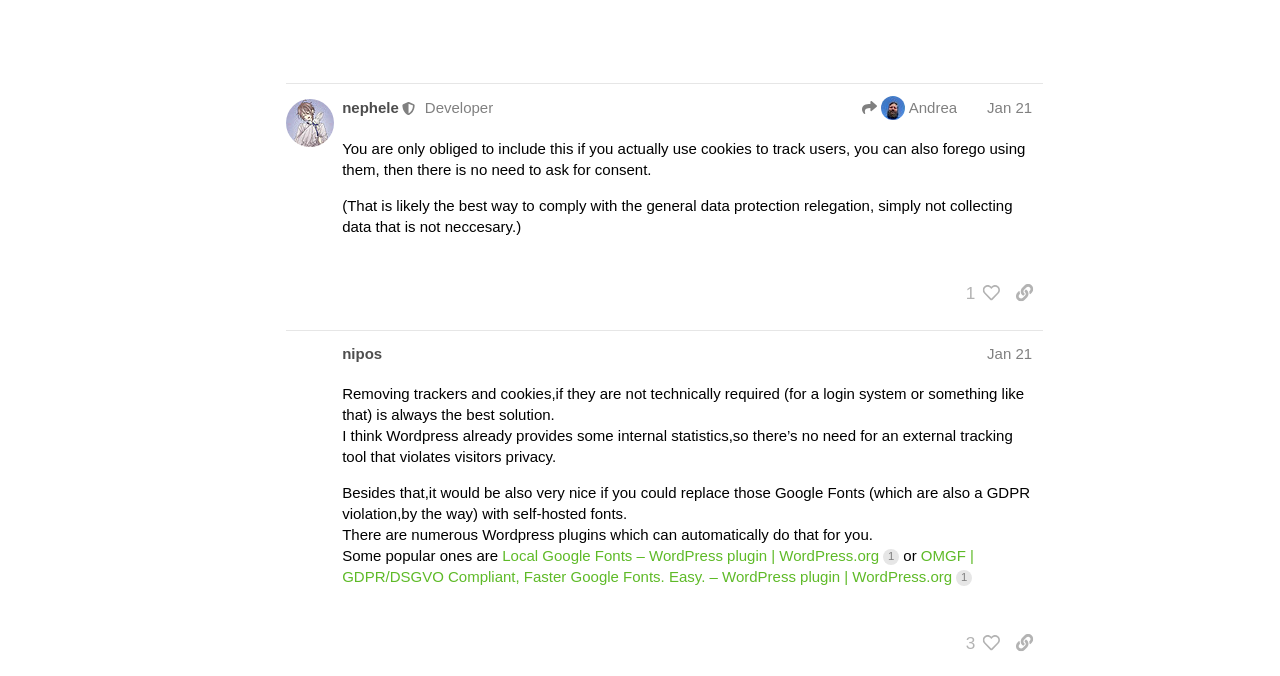Answer the following query with a single word or phrase:
Who wrote the post '#43 by @KitsunePrefecture'?

KitsunePrefecture